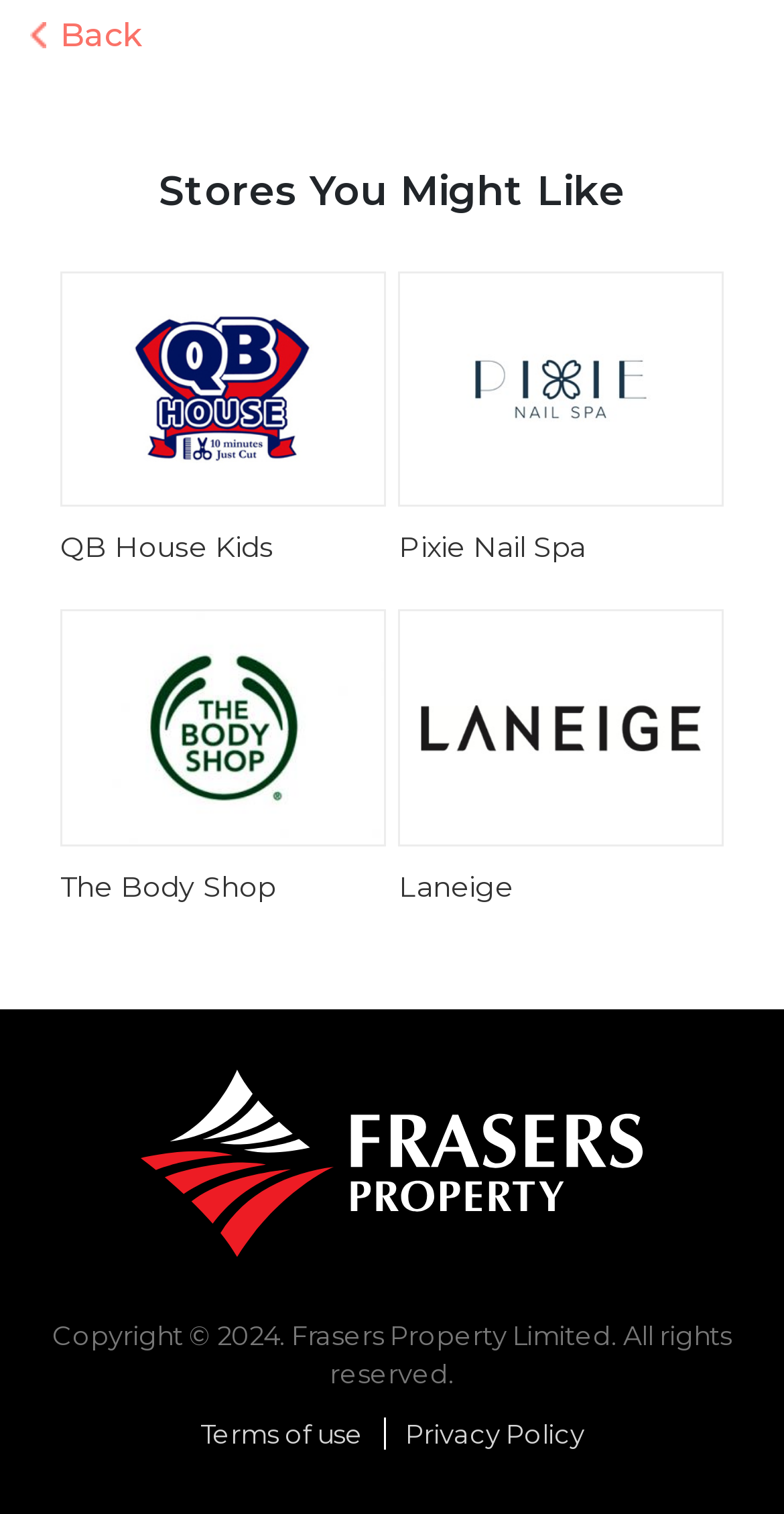Please identify the coordinates of the bounding box for the clickable region that will accomplish this instruction: "Read the article about Netflix fans".

None